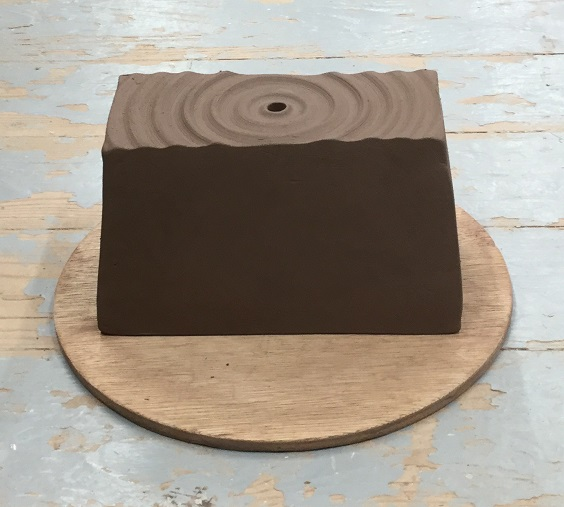Describe all significant details and elements found in the image.

This image features a ceramic vessel masterfully crafted by potter Jon Williams. The piece is characterized by its unique slabbed design, presenting a rectangular body with a gently undulating top surface that mimics the natural patterns found in clay. A central hole may suggest functionality or artistic intent, allowing for the insertion of a metal rod to potentially suspend a decorative element, like a fish sculpture that the artist envisions above it.

The vessel is displayed on a circular wooden base, highlighting its organic shapes that contrast beautifully with the sleekness of the wood. Williams’ process involved rolling and assembling slabs of clay, showcasing his skill in manipulating the material to achieve the desired aesthetic and structure. The earthy tones of the unglazed clay, alongside the sturdy base, evoke a sense of groundedness and a connection to the natural environment, embodying the artist’s inspiration and playful experimentation in ceramics.